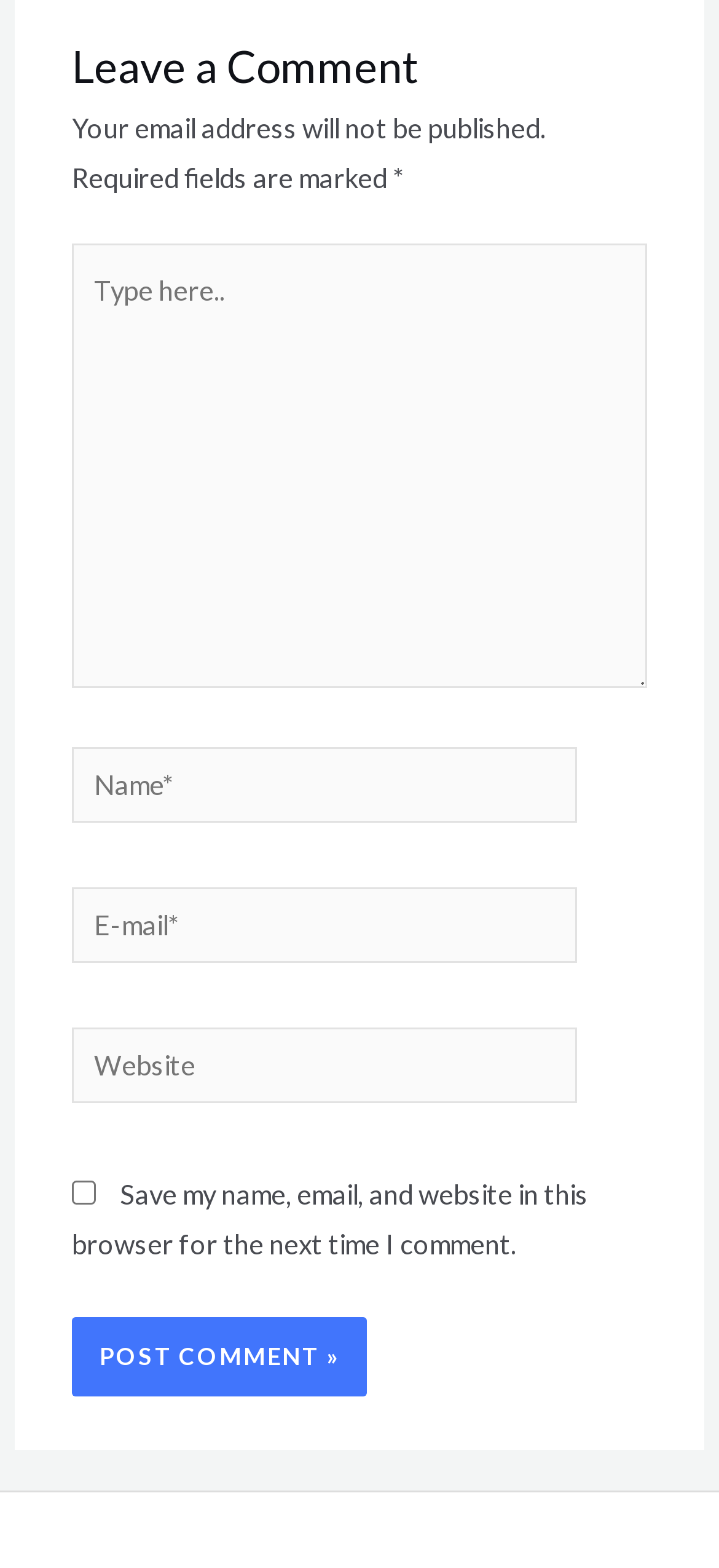From the image, can you give a detailed response to the question below:
What is required to post a comment?

The webpage has fields for name, email, and website, but only the name and email fields are marked as required. This implies that providing a name and email is necessary to post a comment.